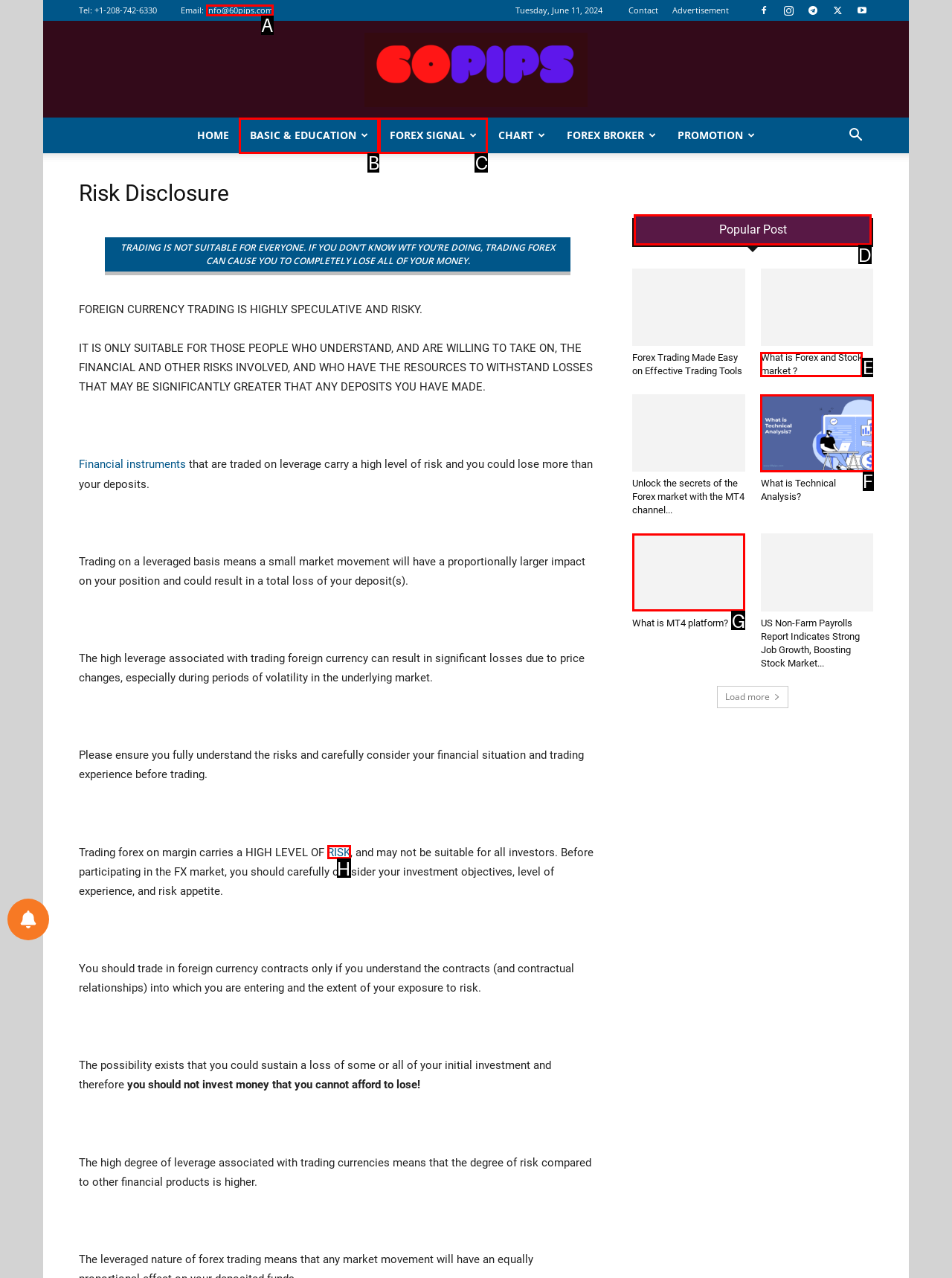Tell me which letter I should select to achieve the following goal: View the 'Popular Post' section
Answer with the corresponding letter from the provided options directly.

D